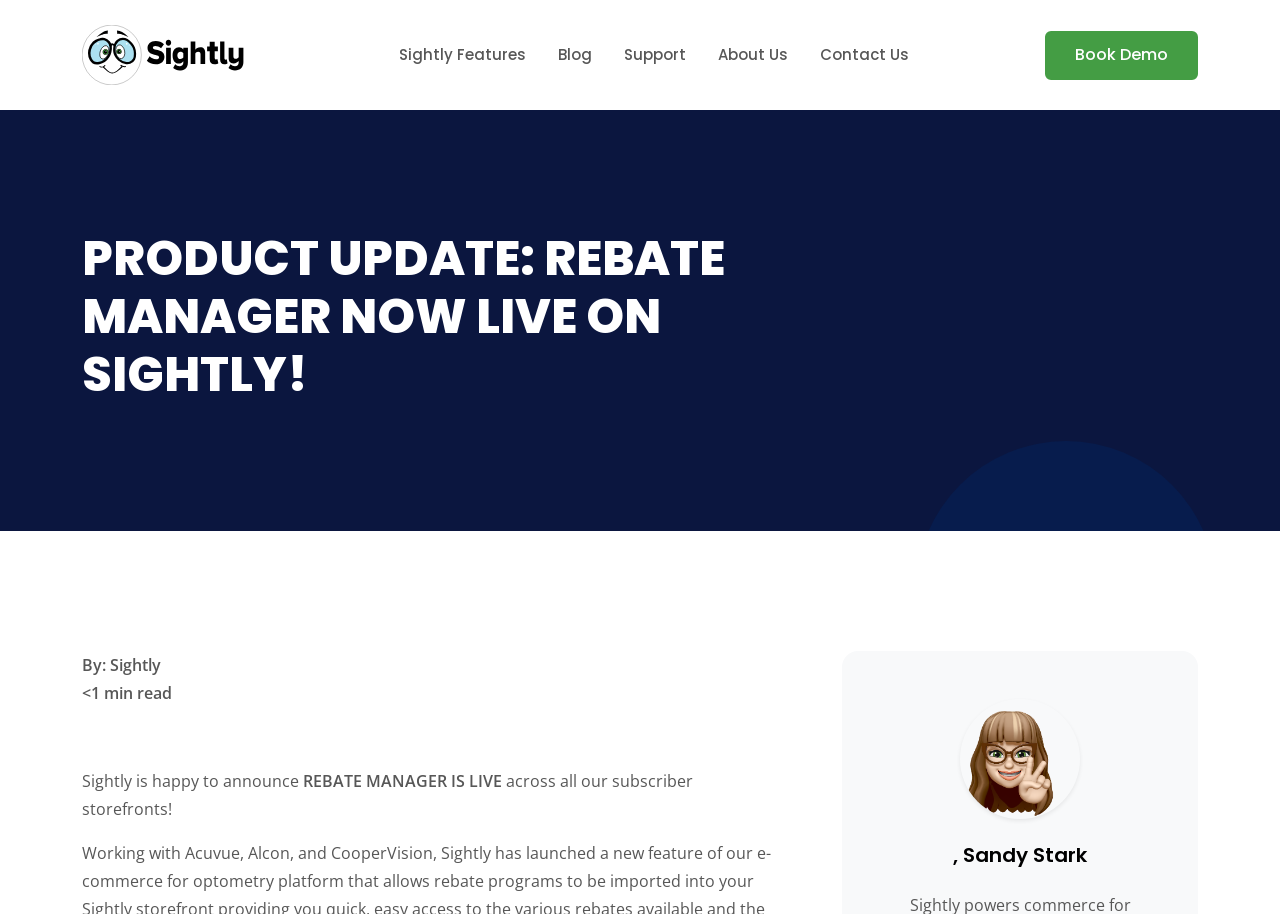Please analyze the image and provide a thorough answer to the question:
How long does it take to read the blog post?

The time it takes to read the blog post can be determined by looking at the text '<1 min read' located at the top of the post, which indicates that the post can be read in under 1 minute.